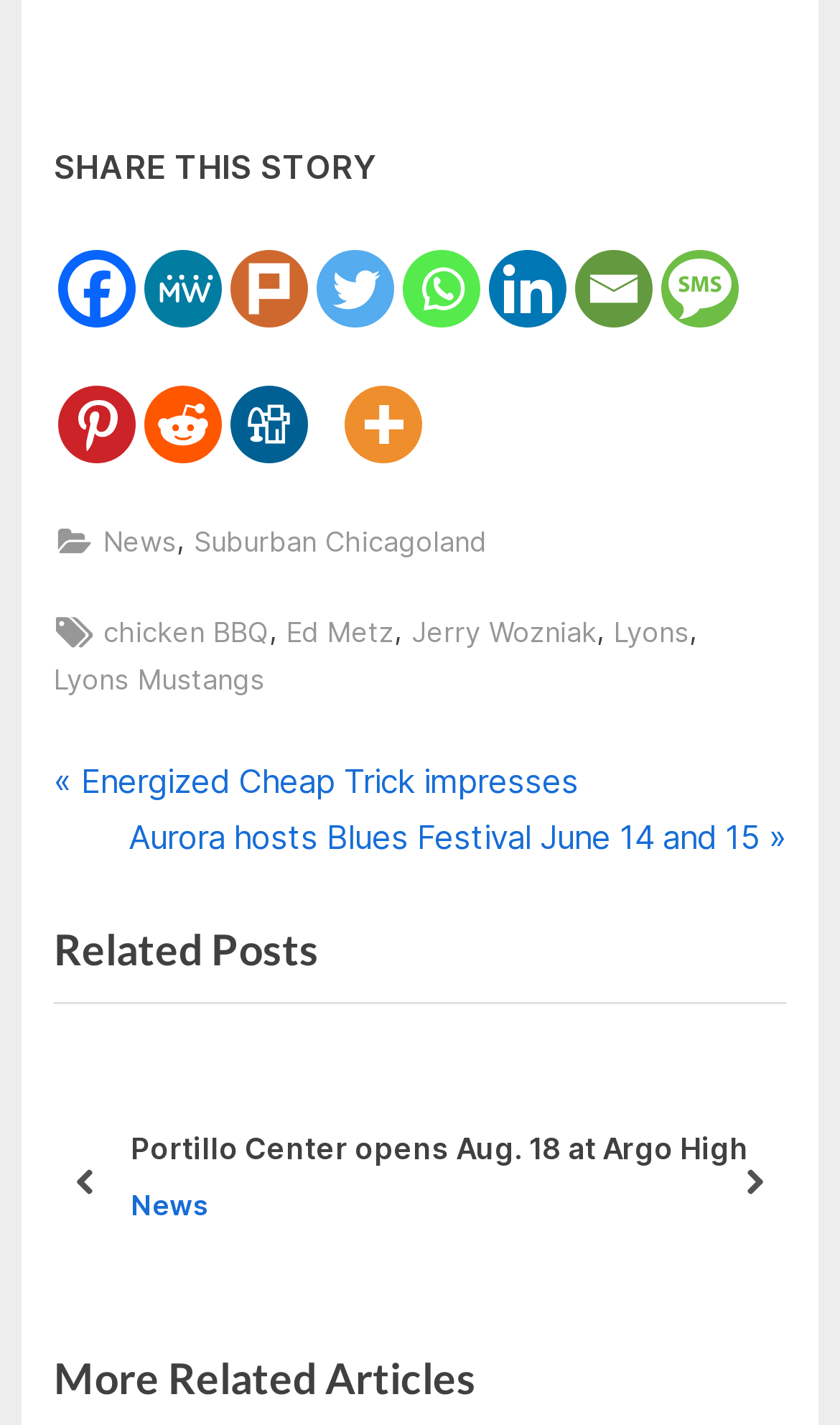What is the purpose of the 'Related Posts' section? Analyze the screenshot and reply with just one word or a short phrase.

Show similar content